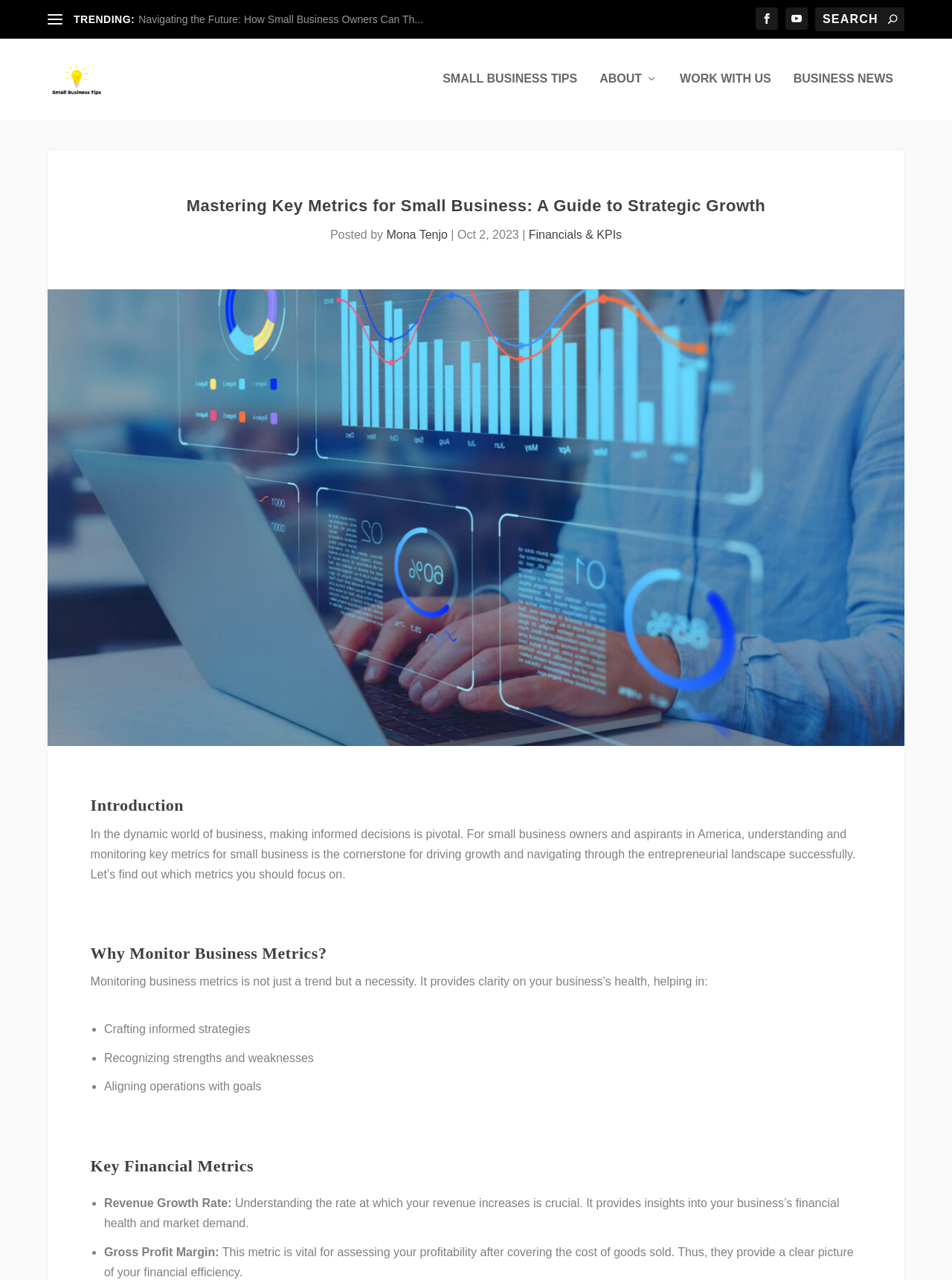Locate the bounding box coordinates of the element to click to perform the following action: 'Learn about the author Mona Tenjo'. The coordinates should be given as four float values between 0 and 1, in the form of [left, top, right, bottom].

[0.406, 0.178, 0.47, 0.187]